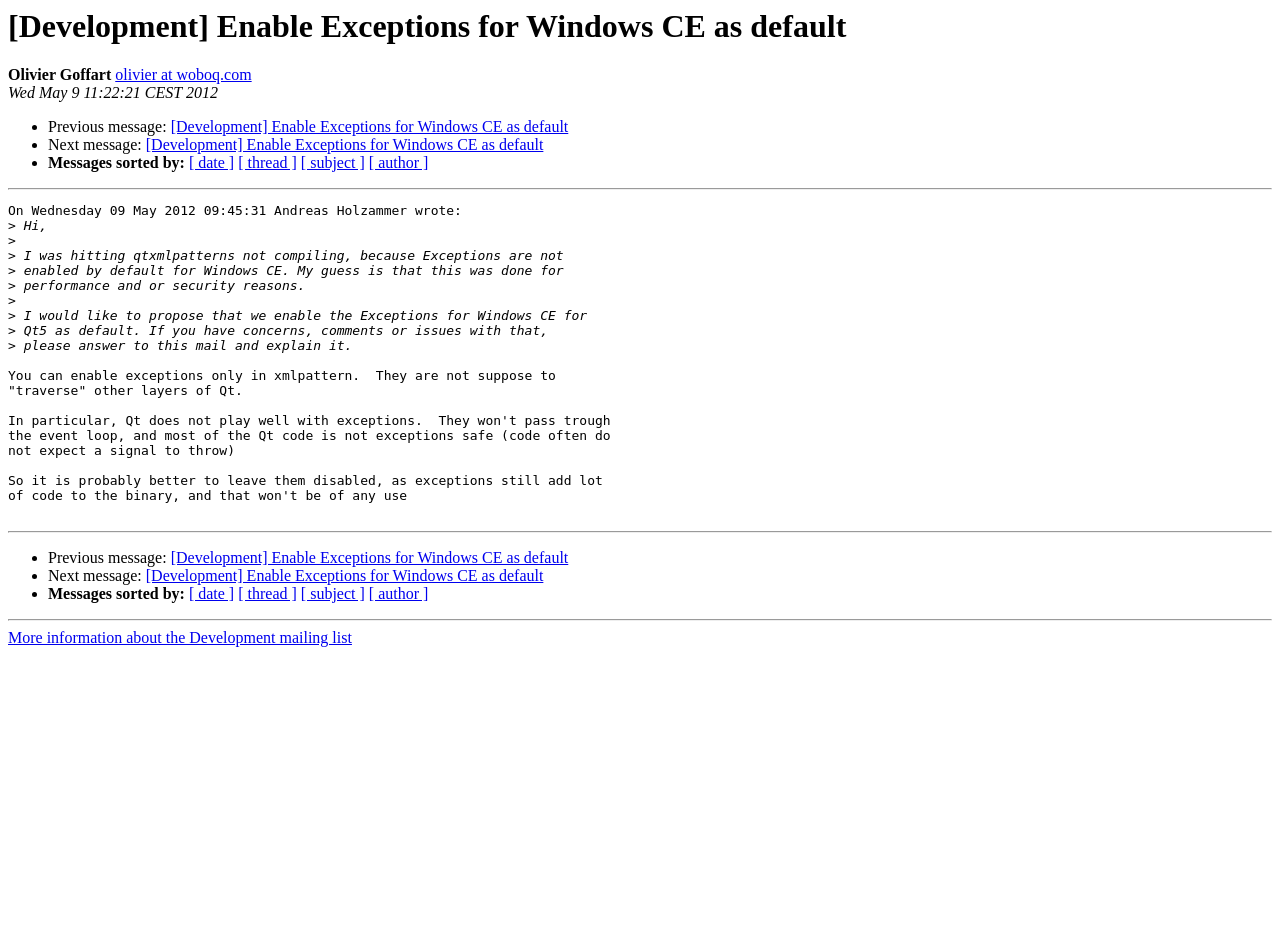Provide an in-depth caption for the elements present on the webpage.

This webpage appears to be an archived email thread from a mailing list focused on software development. At the top, there is a heading with the title "[Development] Enable Exceptions for Windows CE as default" and the name "Olivier Goffart" with a link to their email address. Below this, there is a timestamp "Wed May 9 11:22:21 CEST 2012".

The main content of the page is an email thread with multiple messages. The first message is from Andreas Holzammer, dated Wednesday 09 May 2012 09:45:31, and discusses enabling exceptions for Windows CE by default. The message is divided into paragraphs, with some text indented to indicate quotes.

Below the first message, there are three navigation links: "Previous message:", "Next message:", and "Messages sorted by:", which allow users to navigate through the email thread. These links are repeated at the bottom of the page.

The page also contains two horizontal separators, one above and one below the email thread, which visually separate the content.

There are no images on the page, and the layout is primarily composed of text elements, including headings, links, and static text.